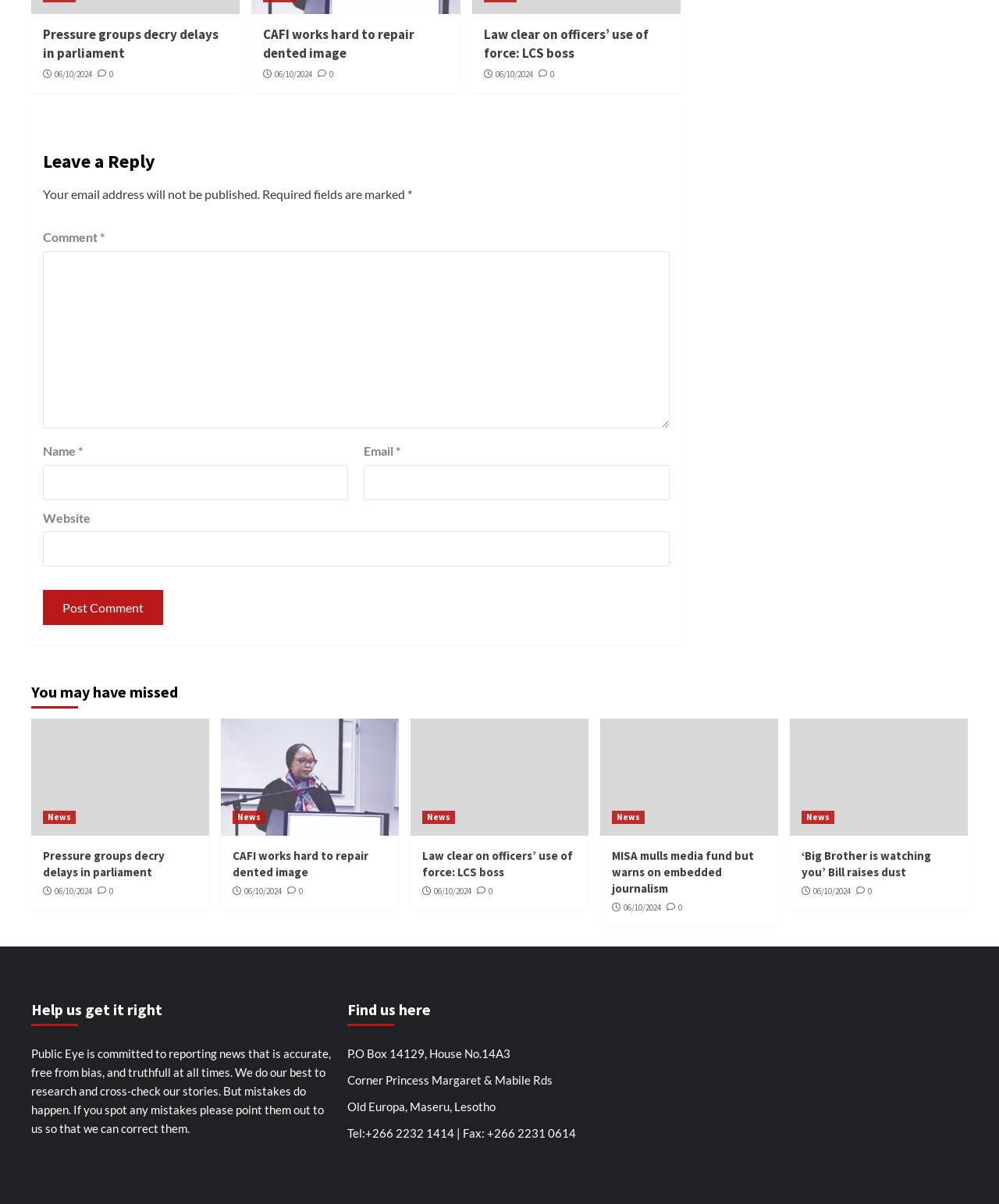Identify the bounding box coordinates of the clickable region necessary to fulfill the following instruction: "Leave a comment". The bounding box coordinates should be four float numbers between 0 and 1, i.e., [left, top, right, bottom].

[0.043, 0.116, 0.67, 0.153]